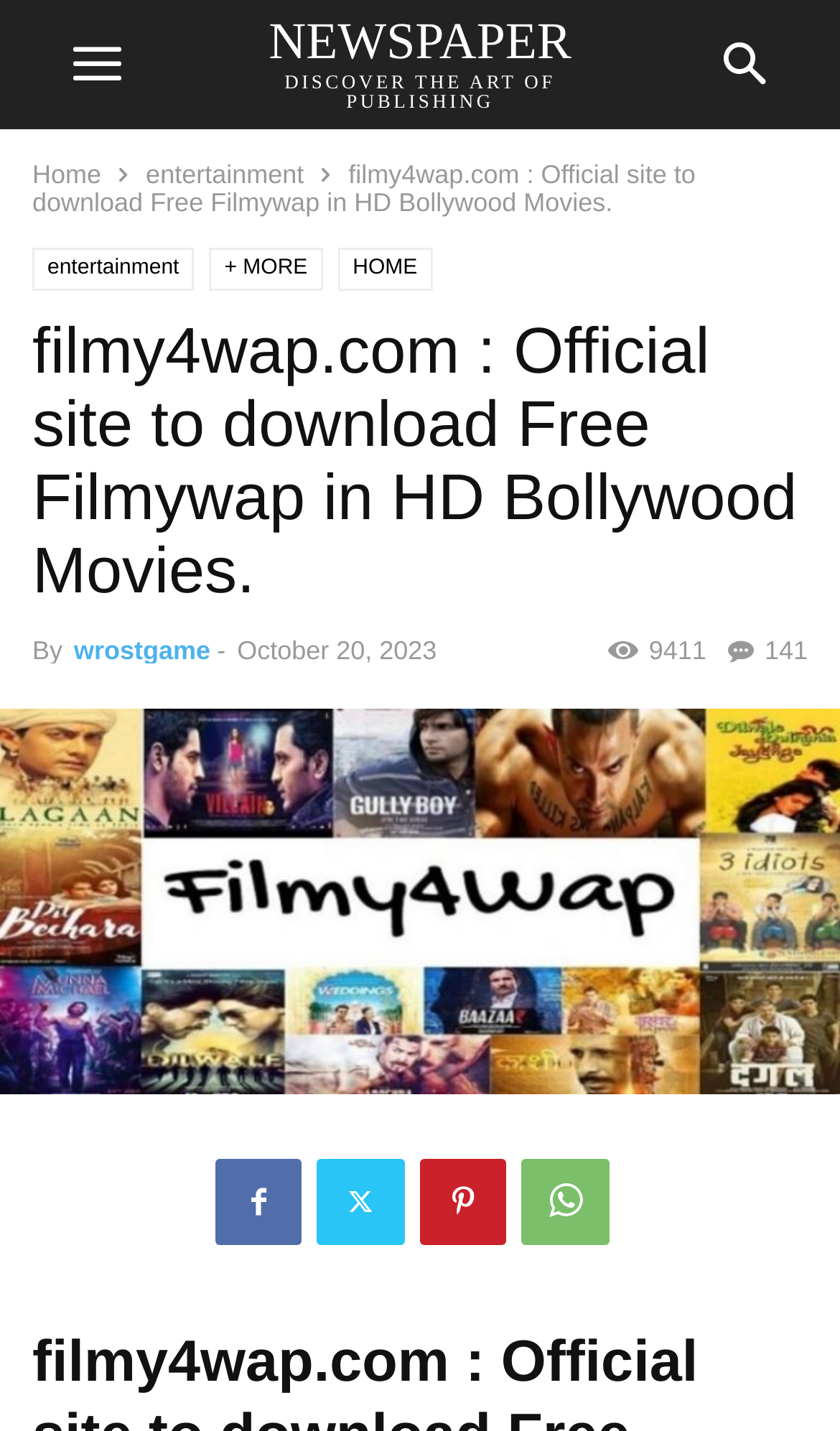Using the information from the screenshot, answer the following question thoroughly:
What type of movies can be downloaded from this site?

Based on the webpage's title and description, it appears to be a website that allows users to download movies. The types of movies mentioned are Bollywood and Hollywood, which suggests that the website provides a platform for users to access and download movies from these two genres.